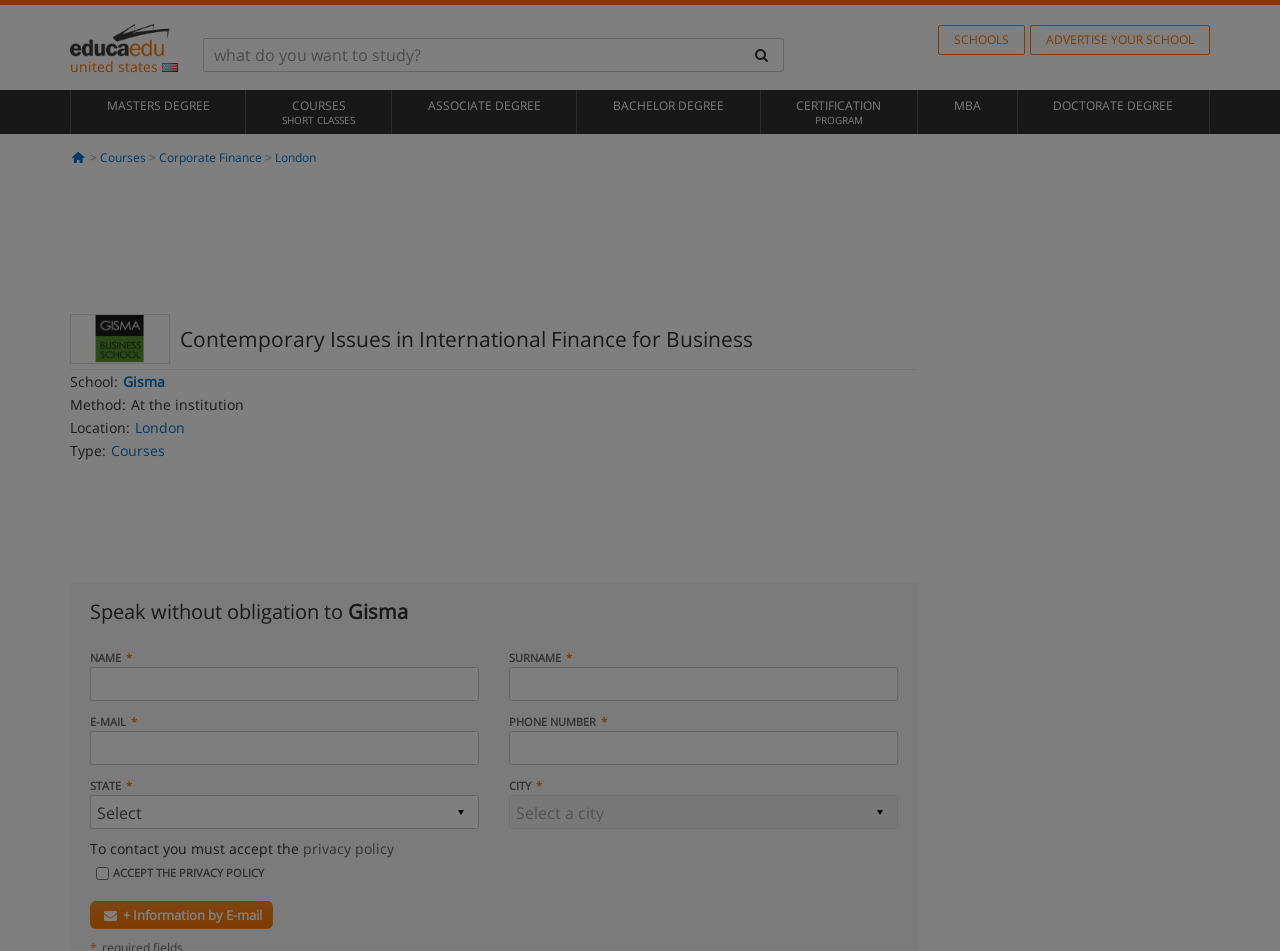What is the purpose of the search box?
Give a thorough and detailed response to the question.

I inferred the purpose of the search box by its label 'what do you want to study?' and its position on the webpage, which suggests that it is used to search for courses.